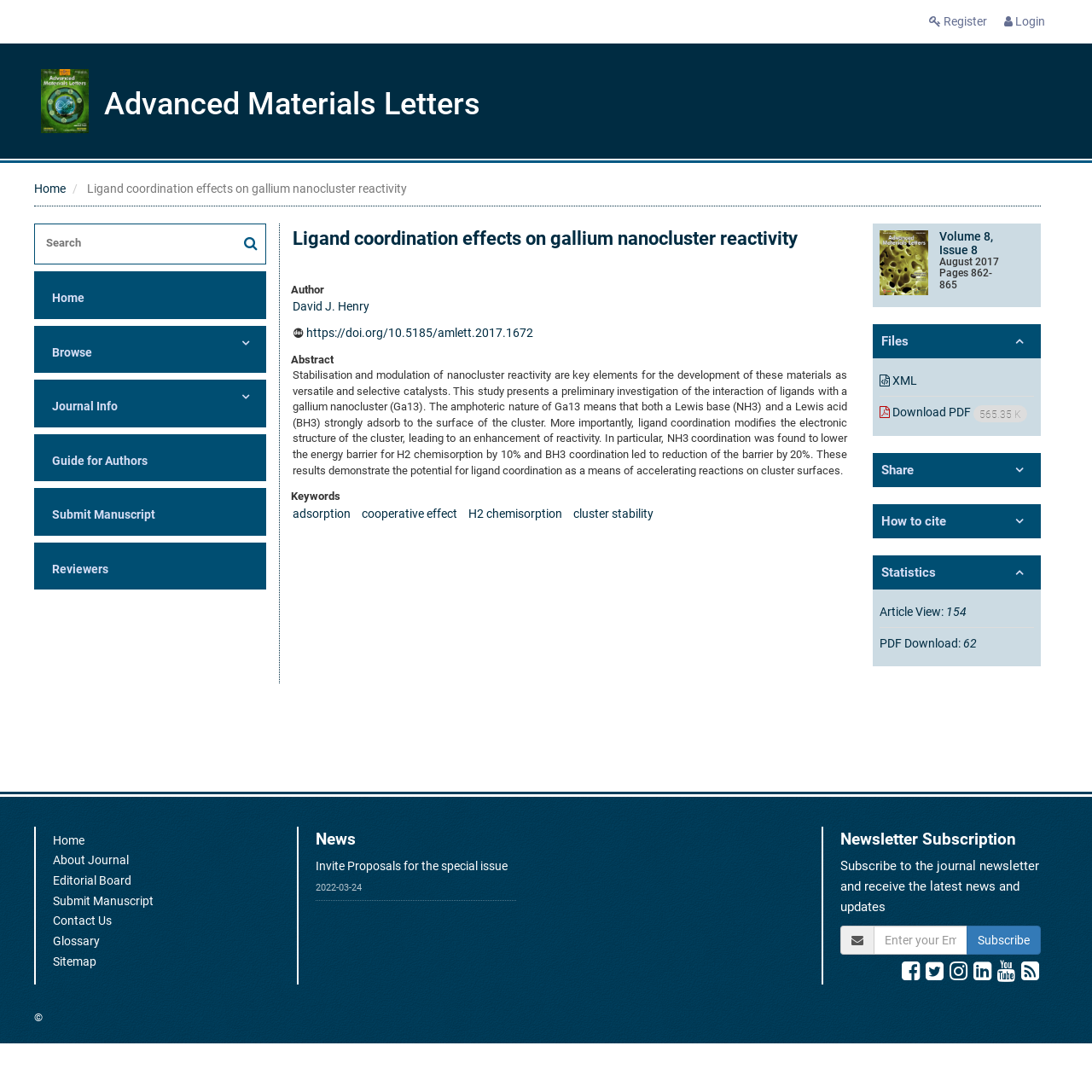Determine the bounding box coordinates of the region I should click to achieve the following instruction: "Subscribe to newsletter". Ensure the bounding box coordinates are four float numbers between 0 and 1, i.e., [left, top, right, bottom].

[0.885, 0.848, 0.953, 0.875]